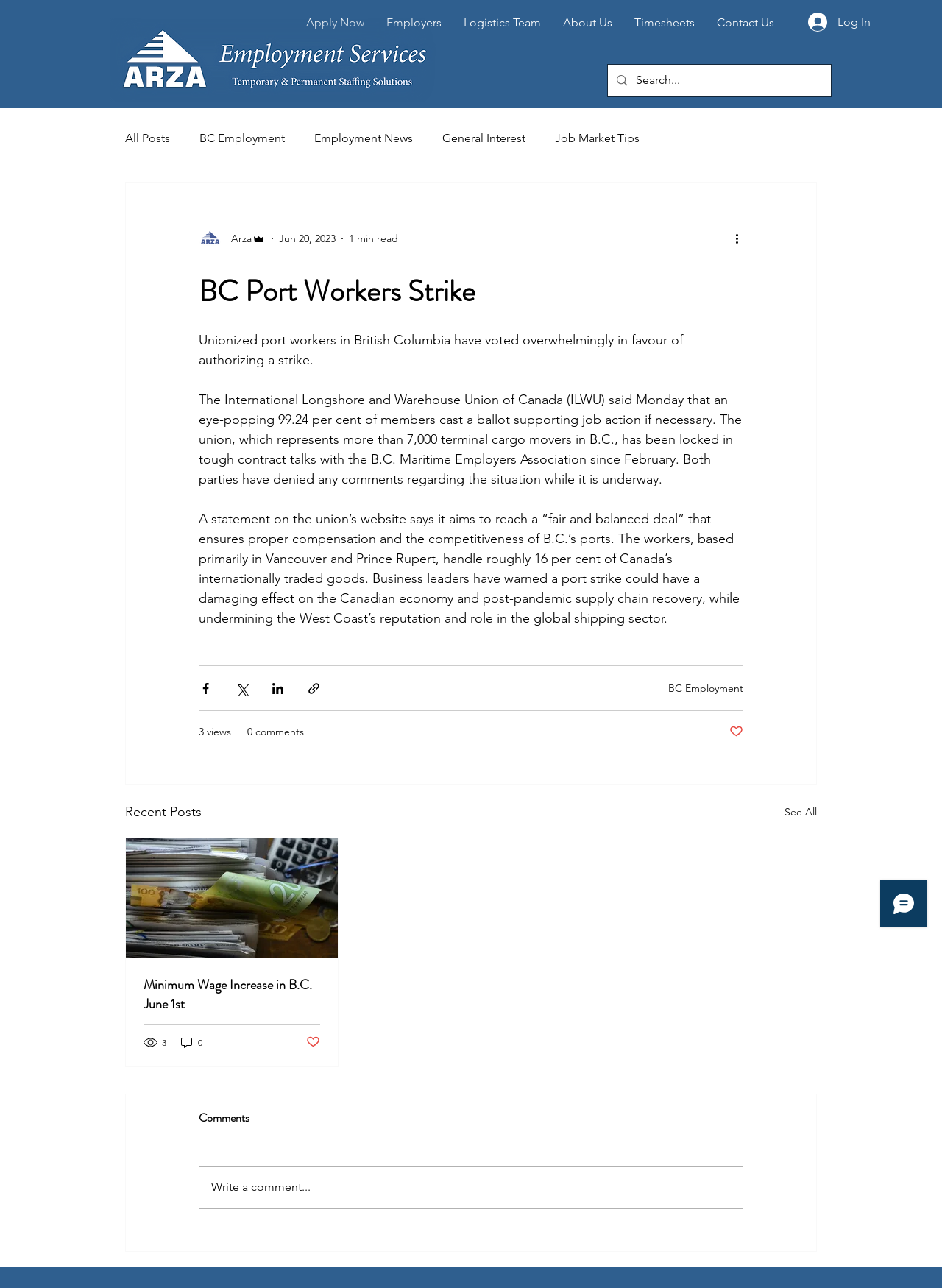Provide a one-word or brief phrase answer to the question:
What is the purpose of the union's website statement?

To reach a fair and balanced deal